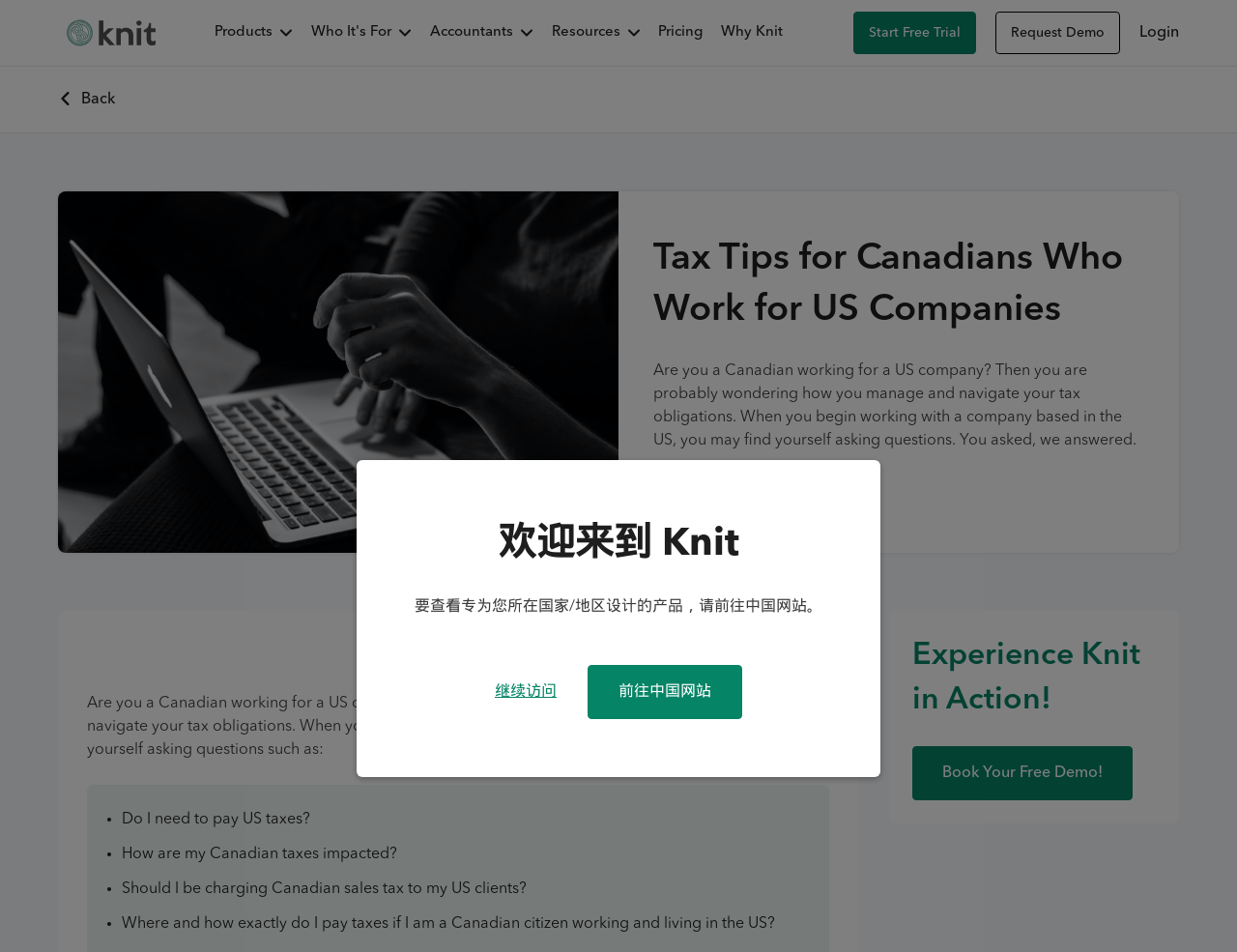What language is the alternative website for?
Respond with a short answer, either a single word or a phrase, based on the image.

Chinese